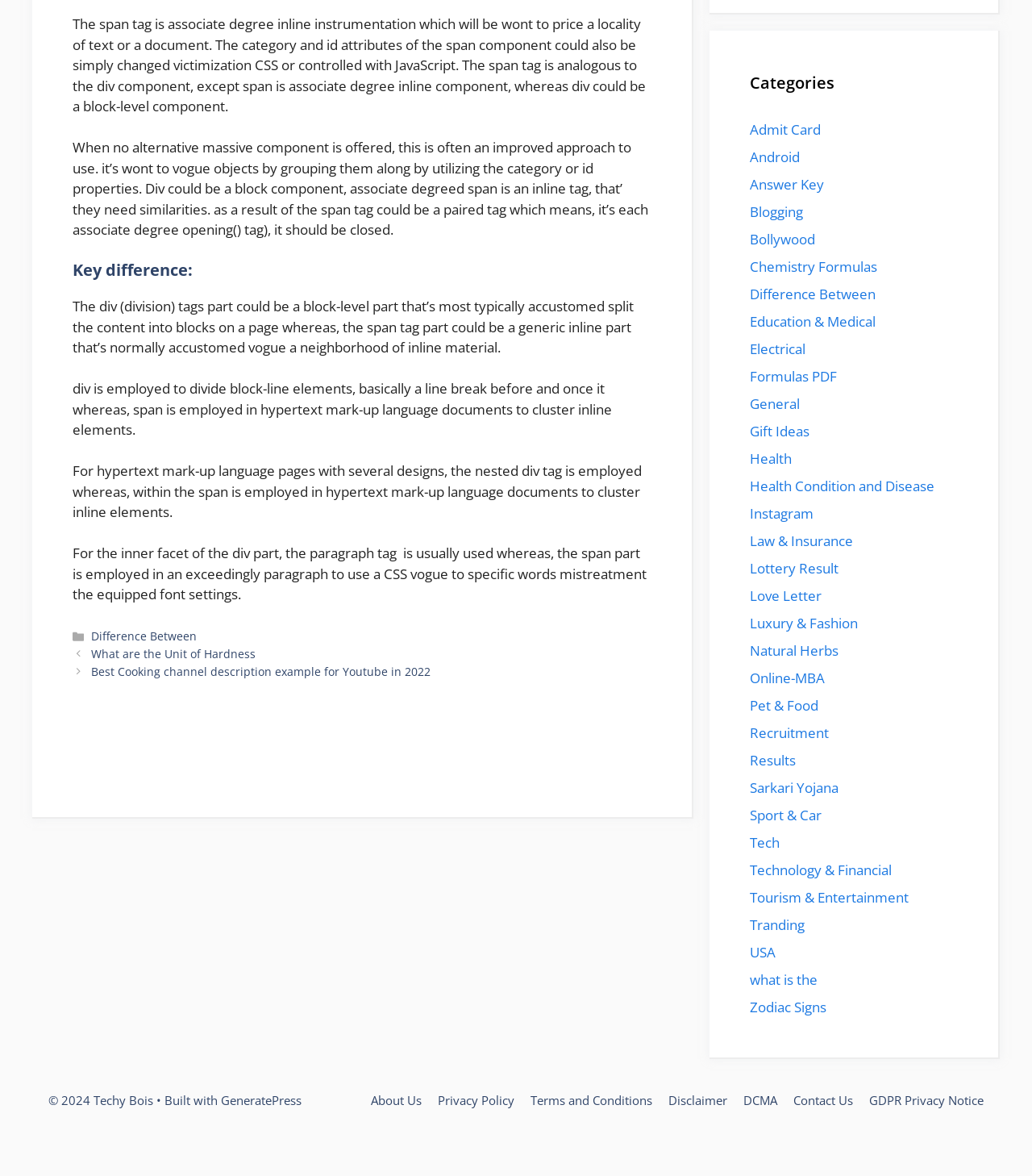Respond to the question below with a single word or phrase: What is the purpose of the span tag?

To style a part of inline material